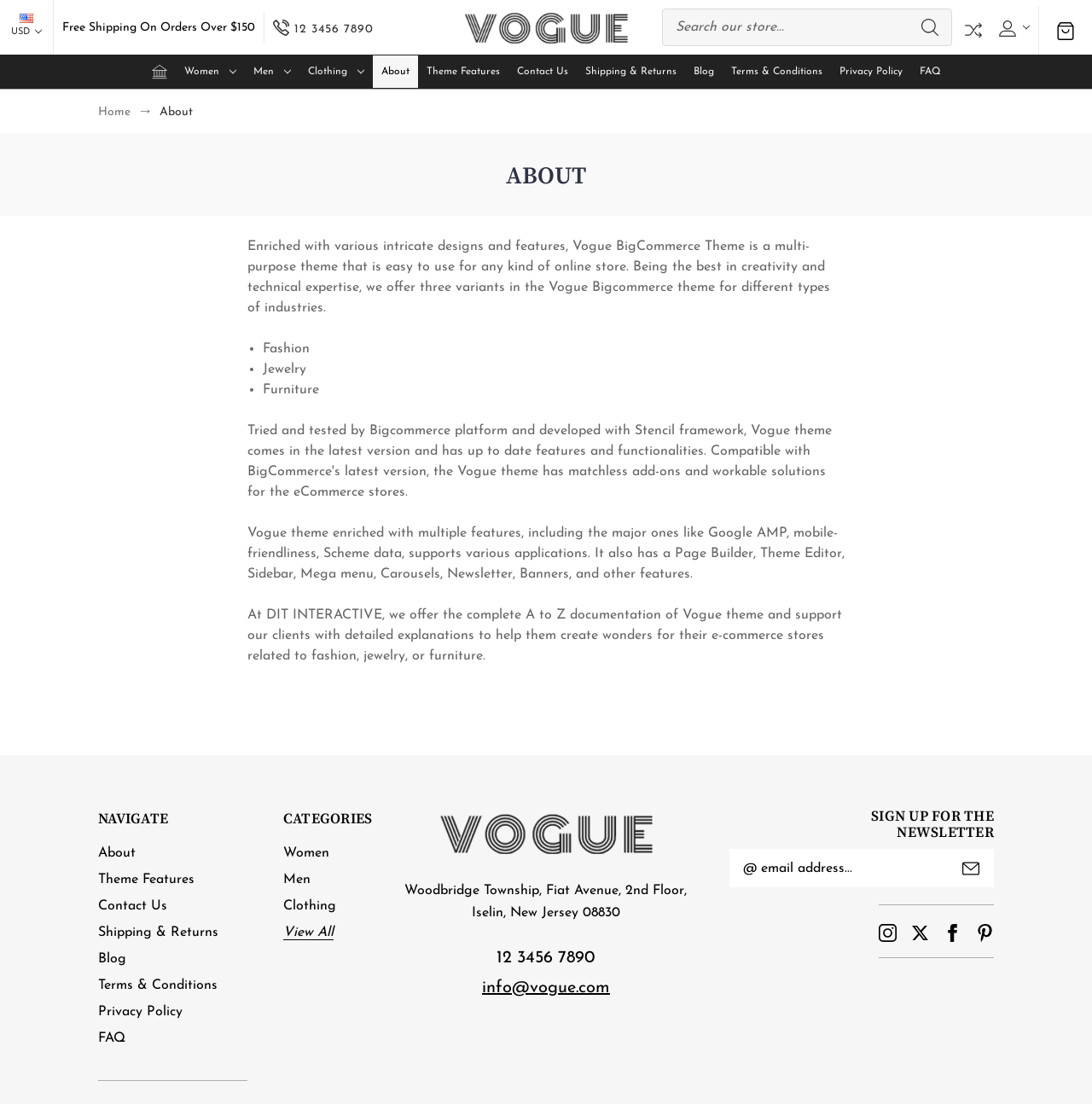Please identify the coordinates of the bounding box for the clickable region that will accomplish this instruction: "Sign up for the newsletter".

[0.668, 0.769, 0.91, 0.804]